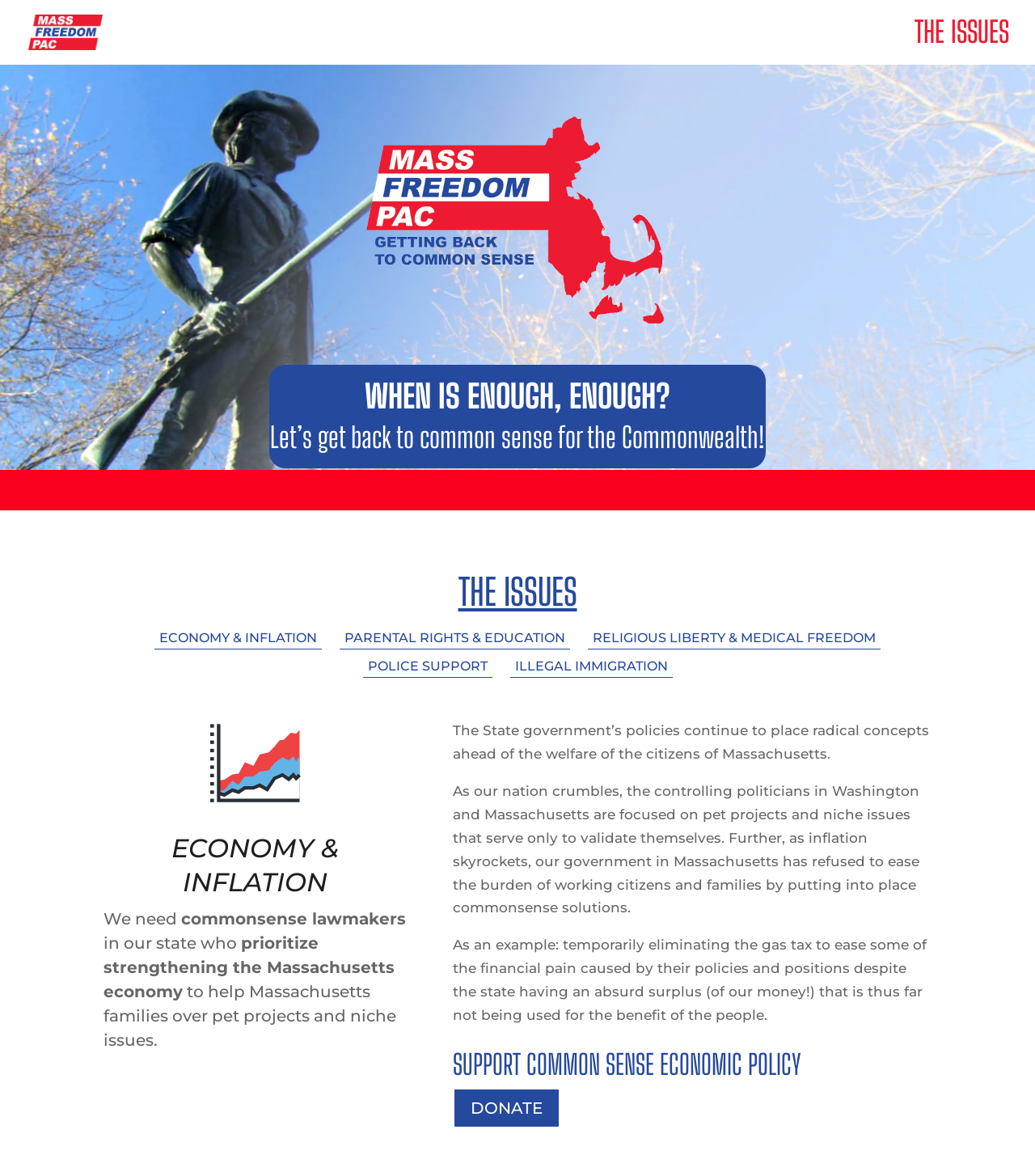Respond to the question below with a single word or phrase:
What is the purpose of the 'SUPPORT COMMON SENSE ECONOMIC POLICY' section?

To encourage donations